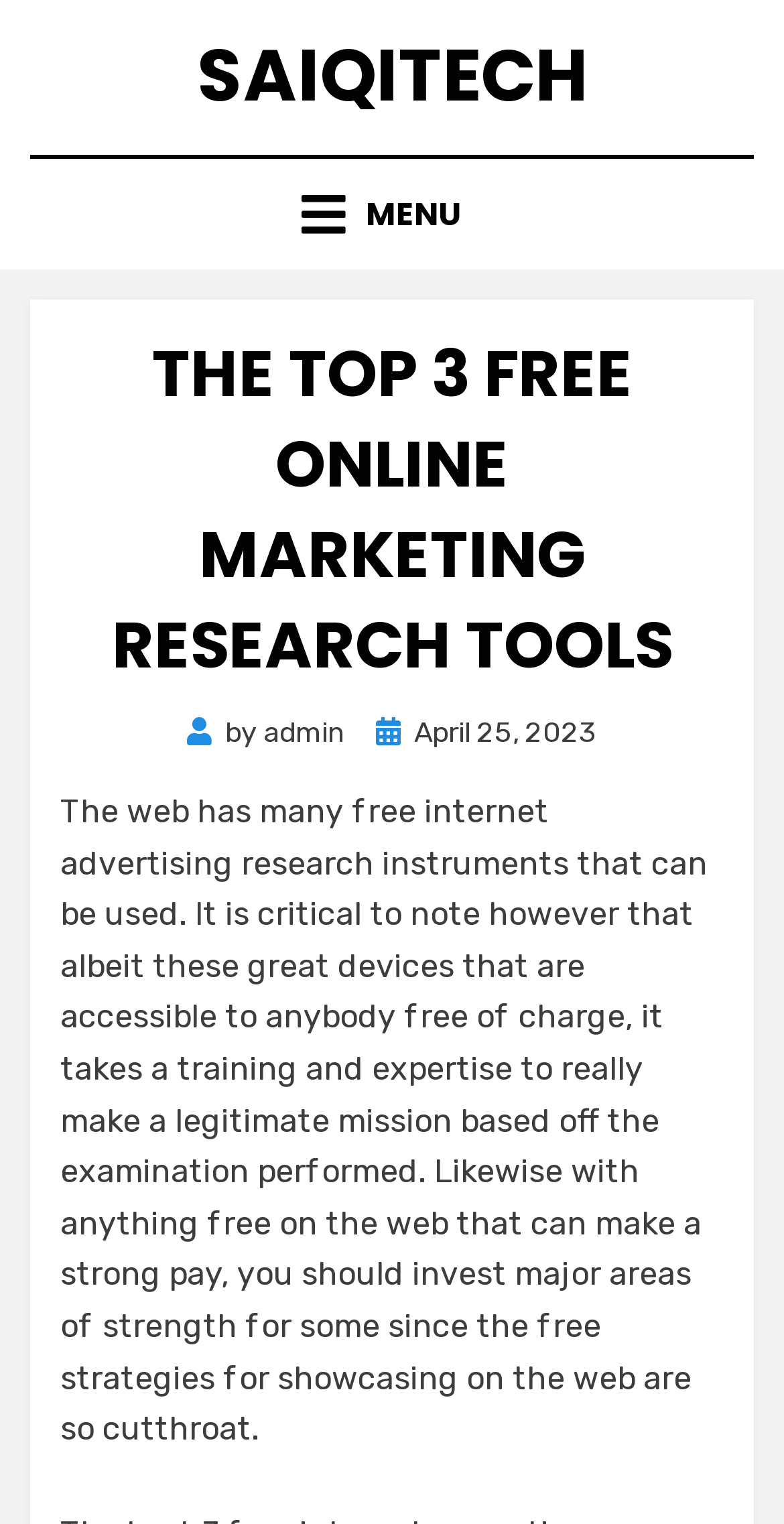What is the website about?
Refer to the image and provide a concise answer in one word or phrase.

Marketing research tools